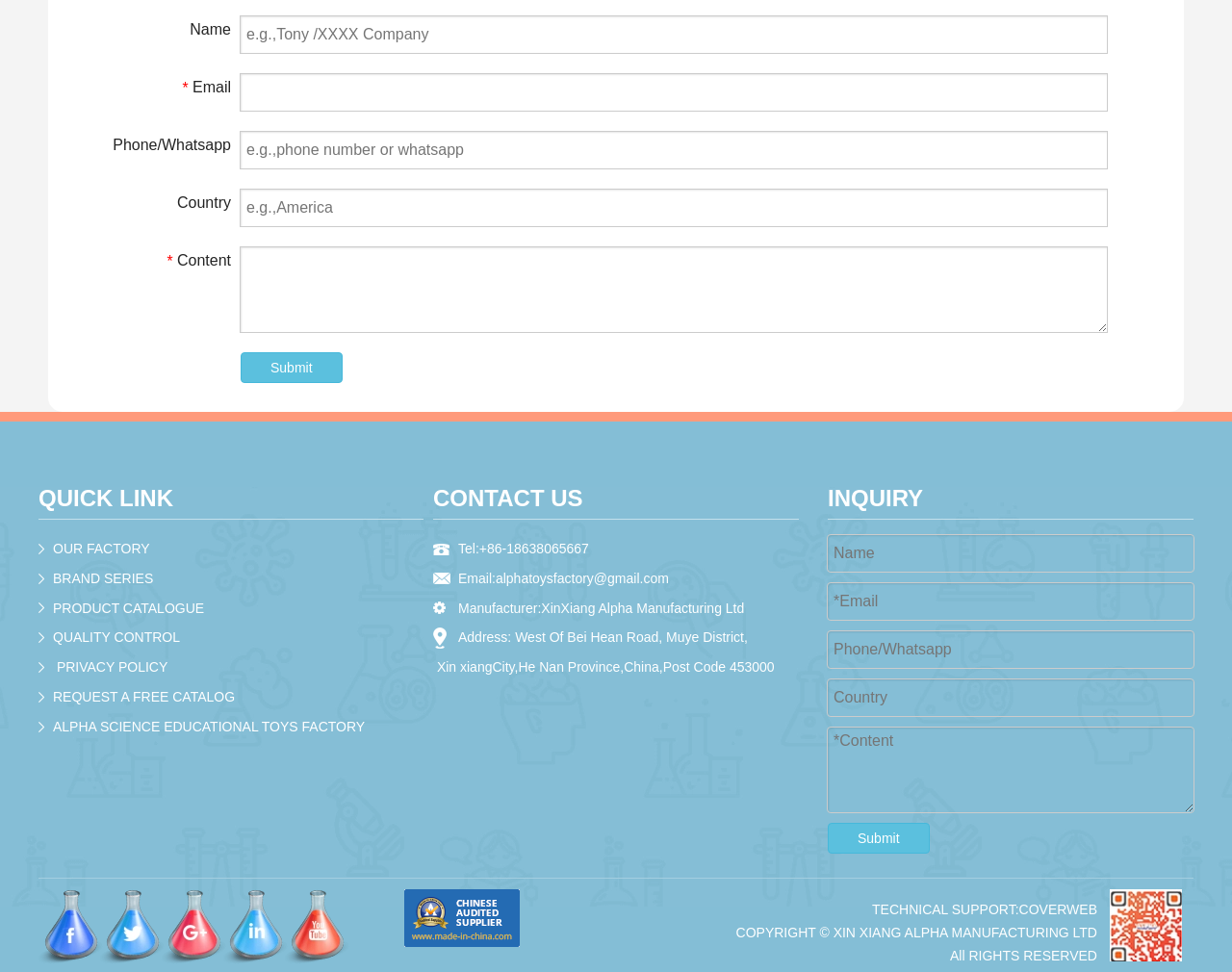Using the element description: "ALPHA SCIENCE EDUCATIONAL TOYS FACTORY", determine the bounding box coordinates. The coordinates should be in the format [left, top, right, bottom], with values between 0 and 1.

[0.043, 0.641, 0.296, 0.657]